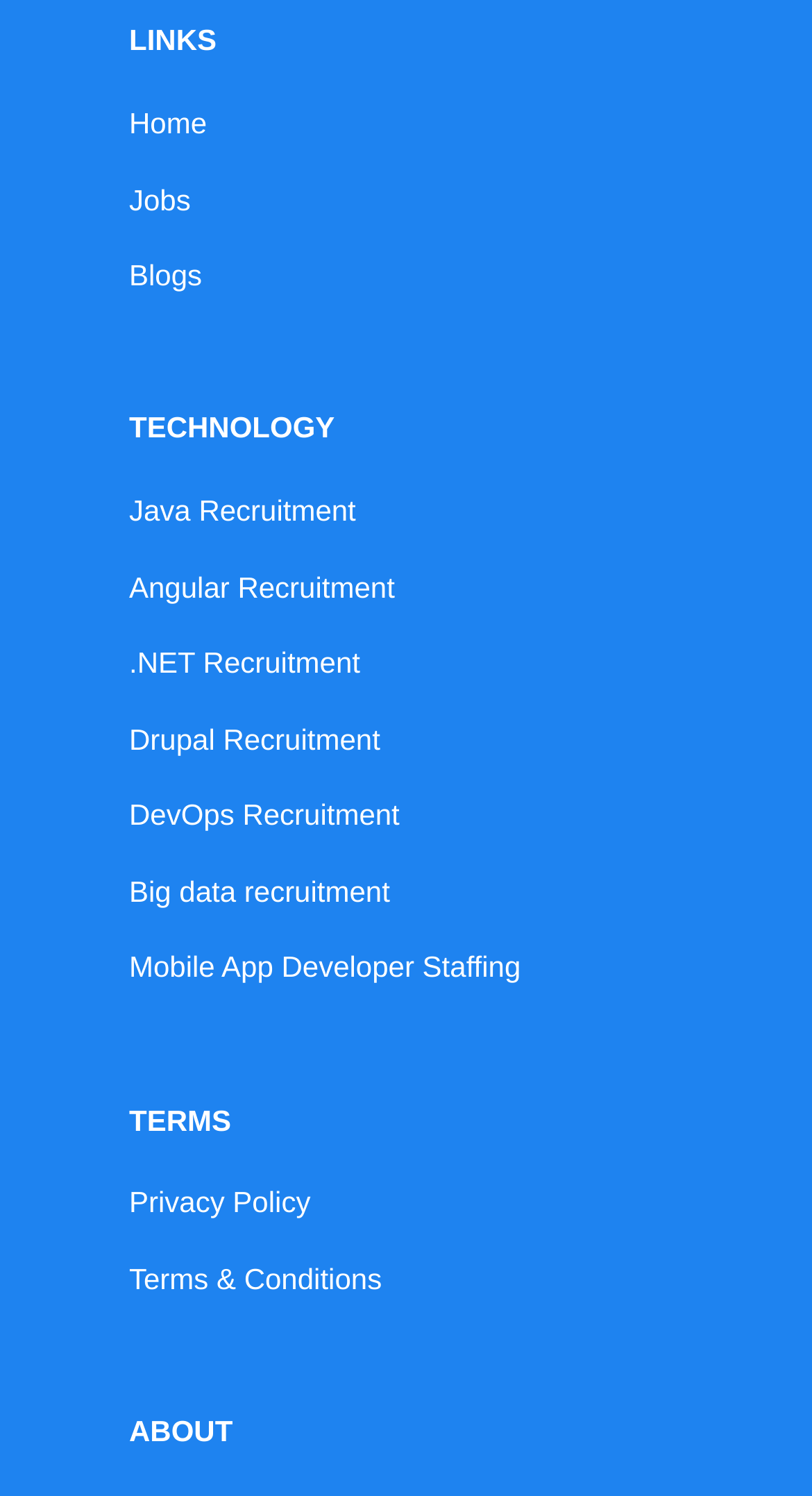How many links are there in the first navigation section? Please answer the question using a single word or phrase based on the image.

3